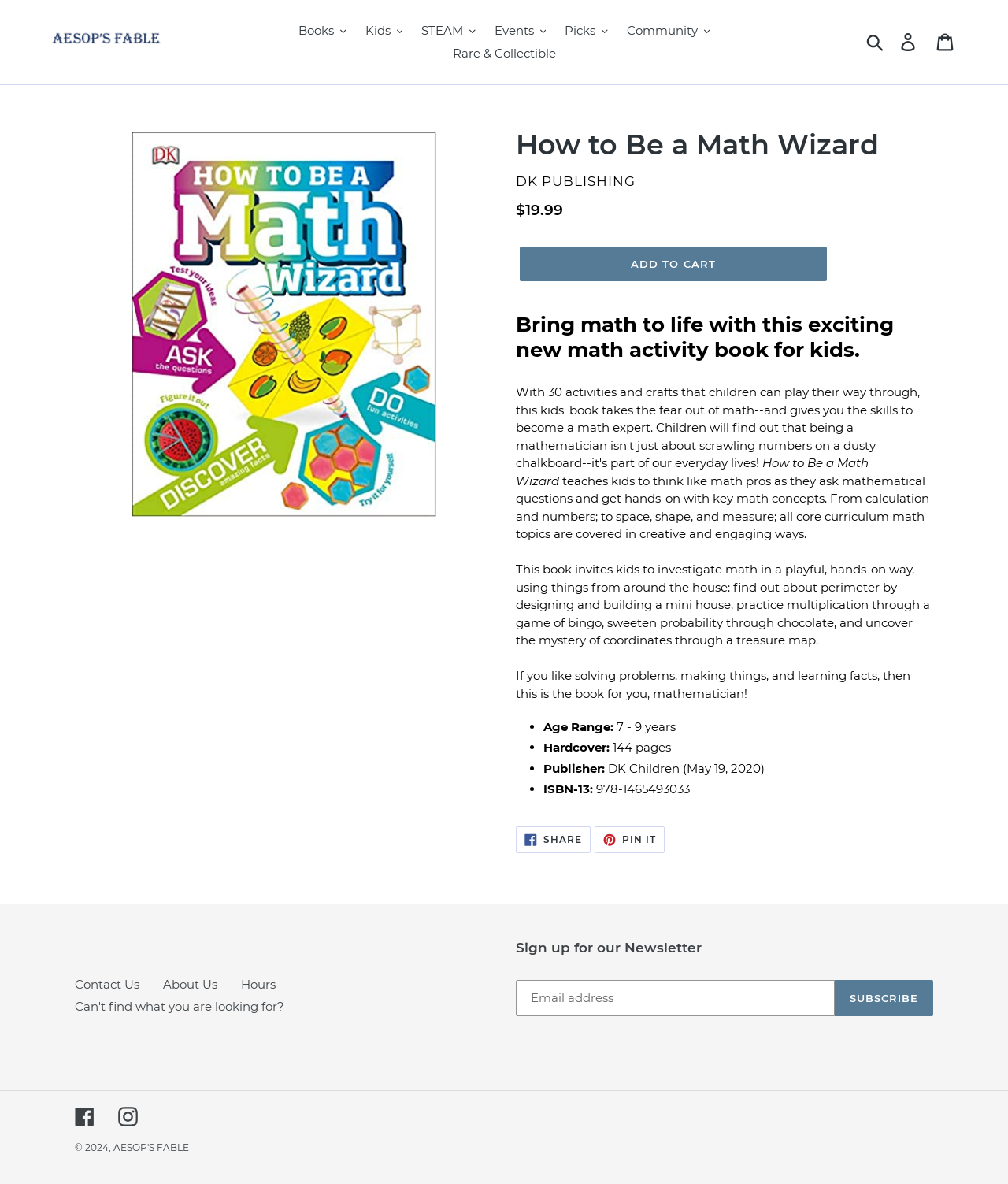Use a single word or phrase to respond to the question:
What is the age range for this book?

7 - 9 years